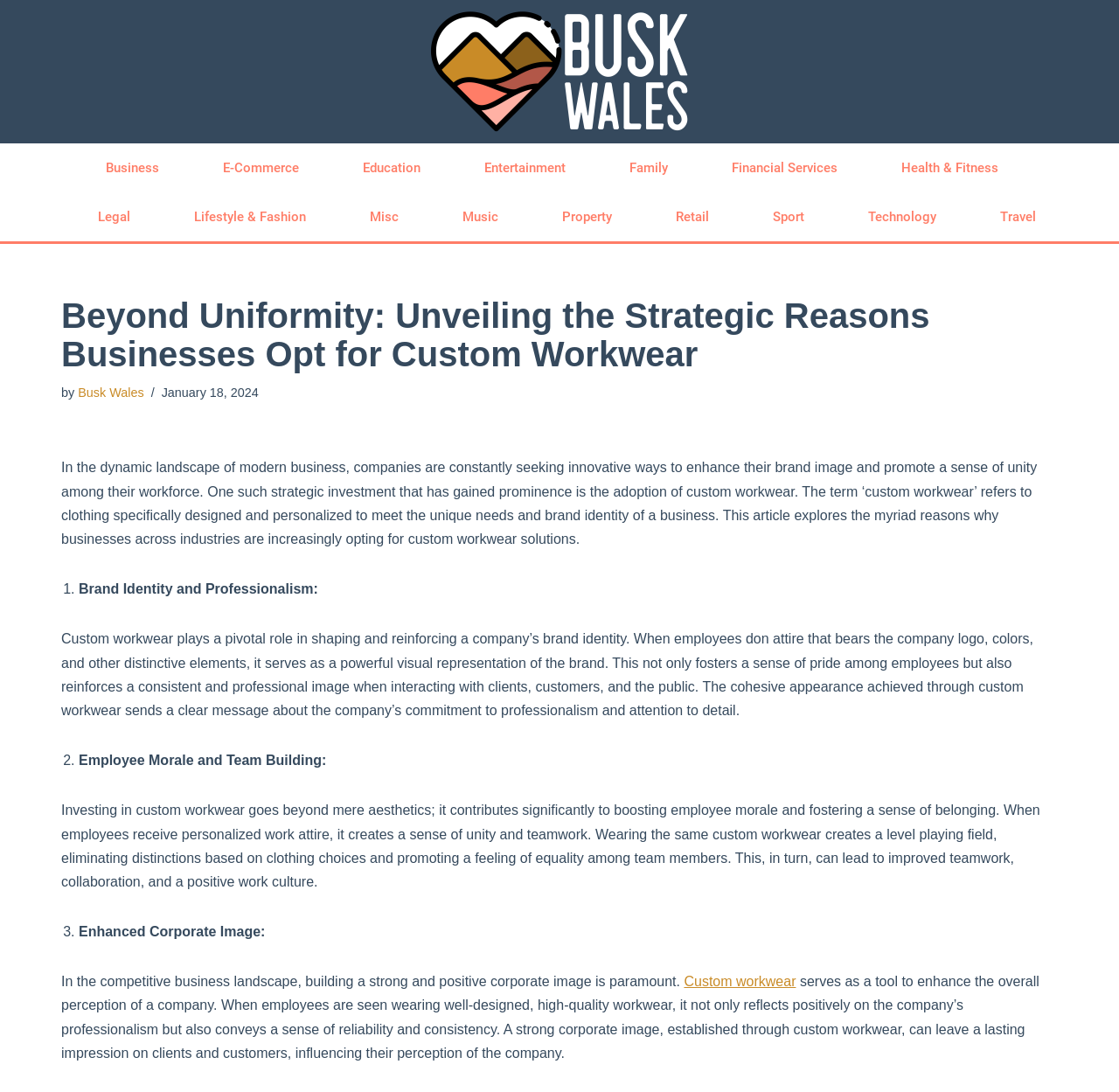What is the main topic of this article?
Please answer the question as detailed as possible based on the image.

Based on the content of the article, it is clear that the main topic is custom workwear, as it is mentioned in the title and throughout the article, discussing its benefits and importance for businesses.